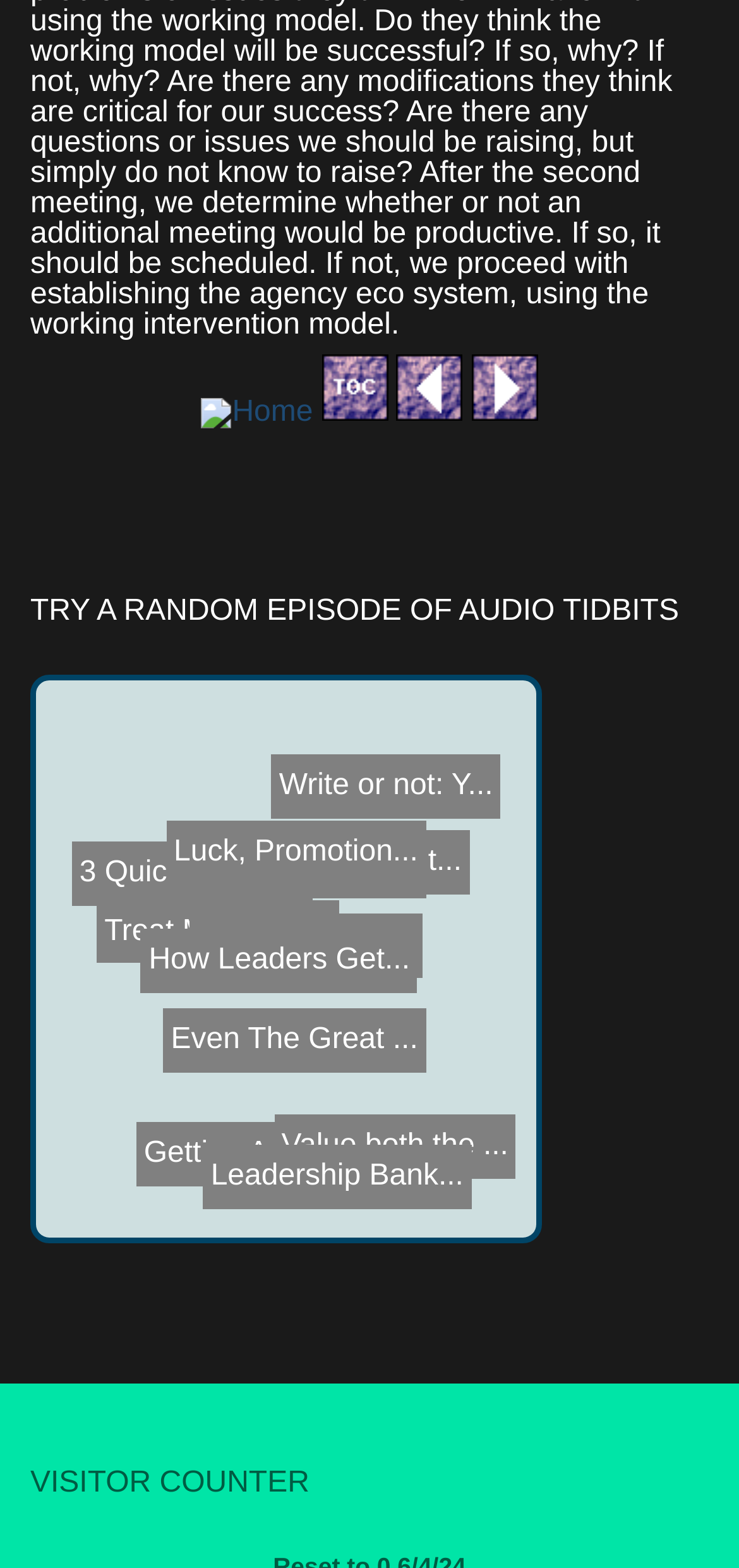Determine the bounding box coordinates of the clickable element to complete this instruction: "go to next page". Provide the coordinates in the format of four float numbers between 0 and 1, [left, top, right, bottom].

[0.637, 0.253, 0.727, 0.273]